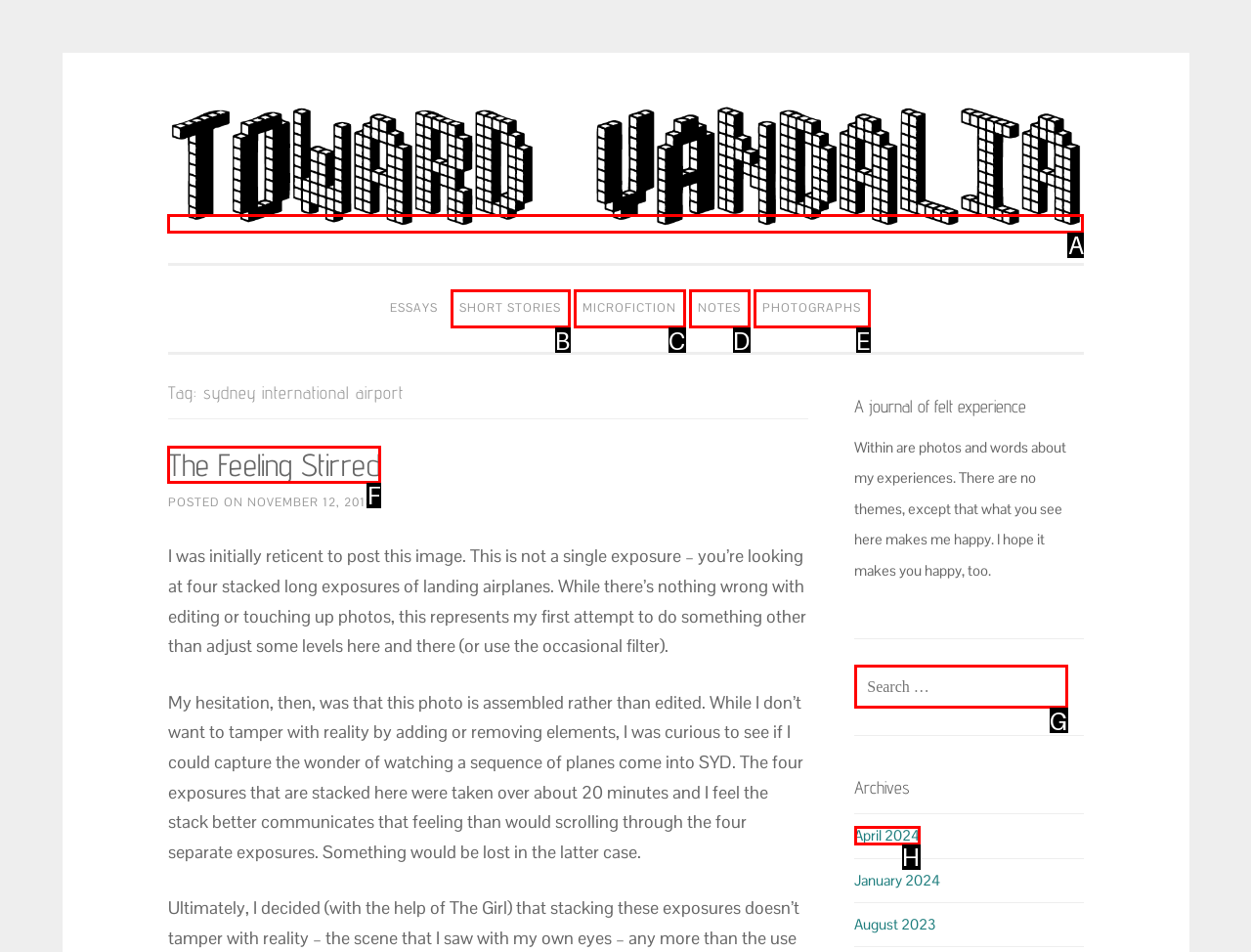Choose the letter that best represents the description: Photographs. Answer with the letter of the selected choice directly.

E